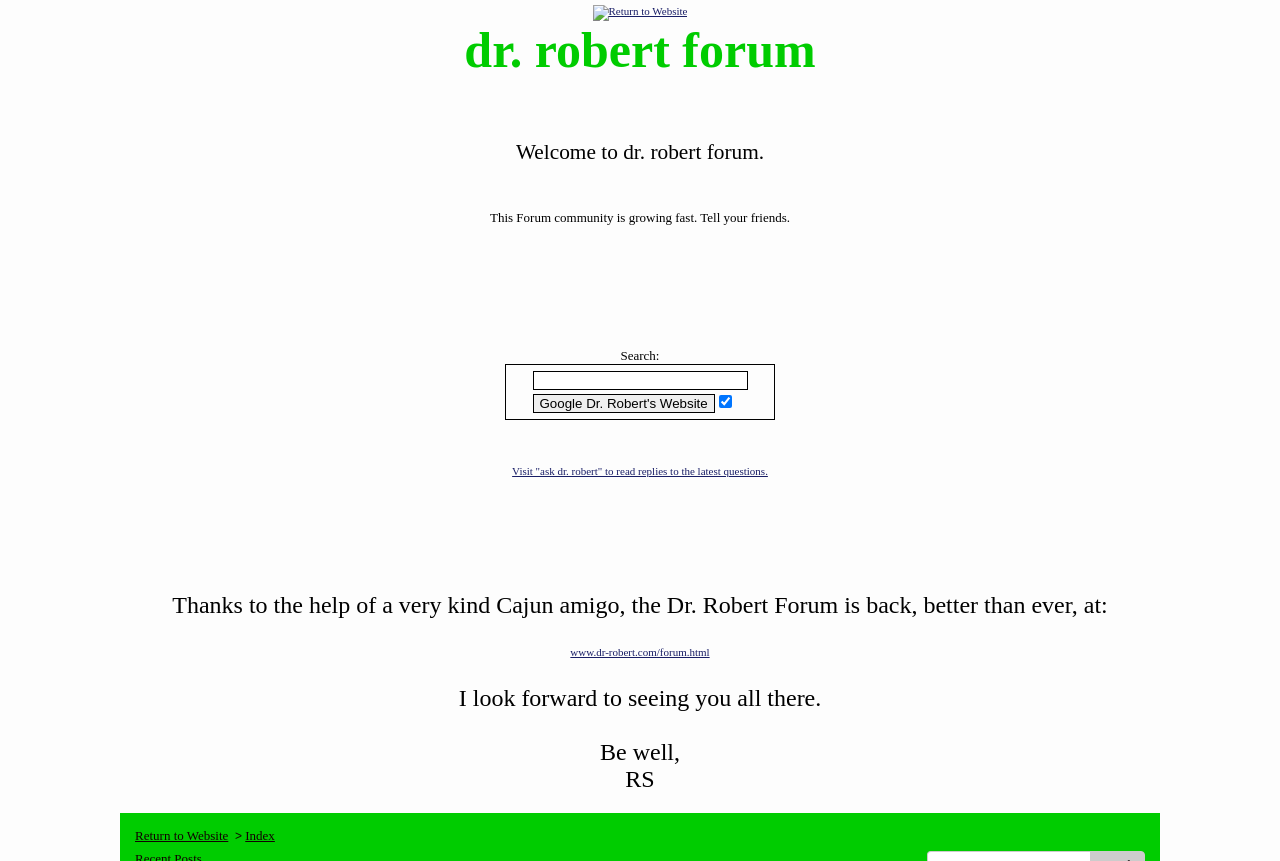Please respond in a single word or phrase: 
What is the link below the welcome message?

Return to Website